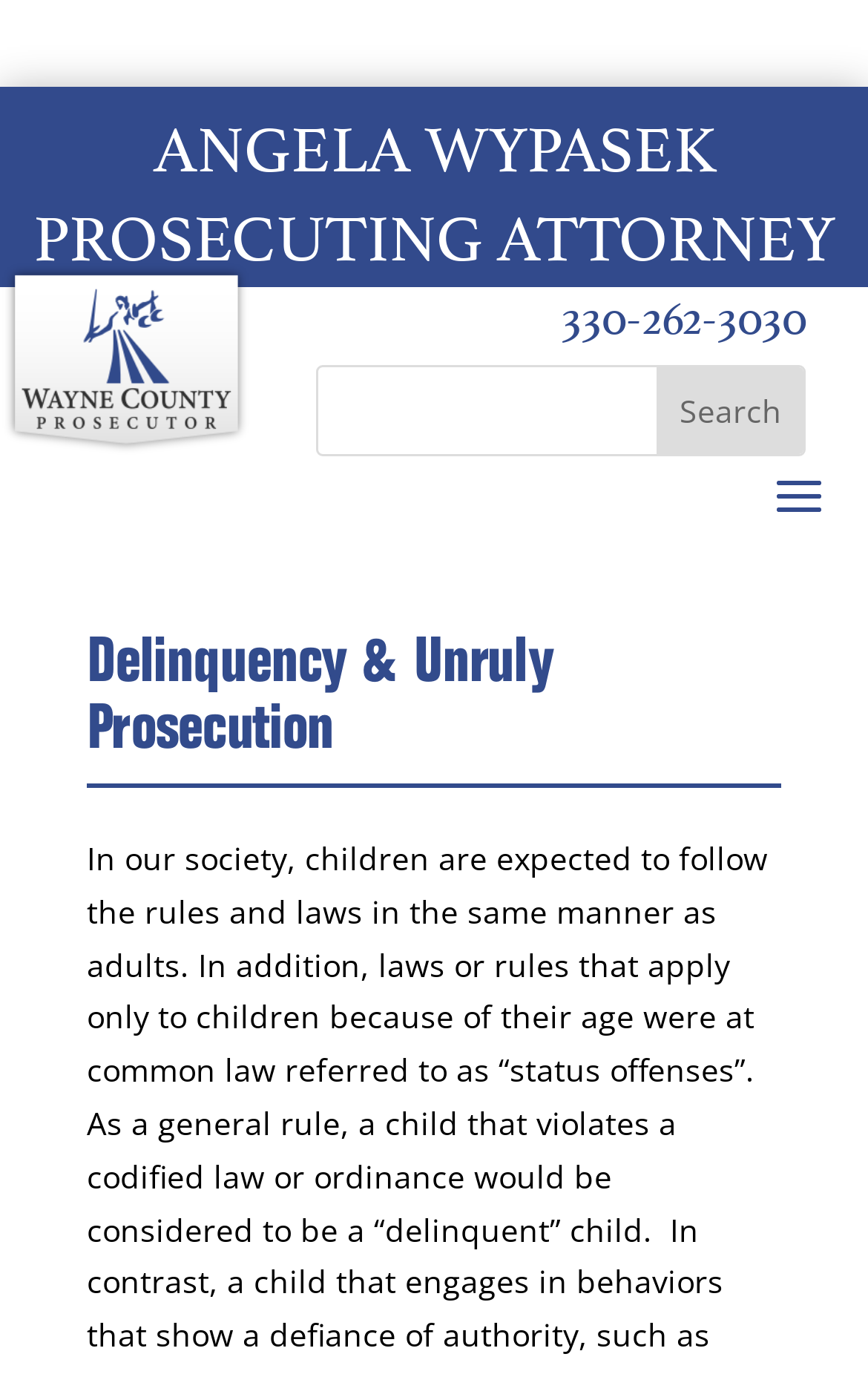Respond with a single word or phrase:
What is the topic of the webpage?

Delinquency & Unruly Prosecution